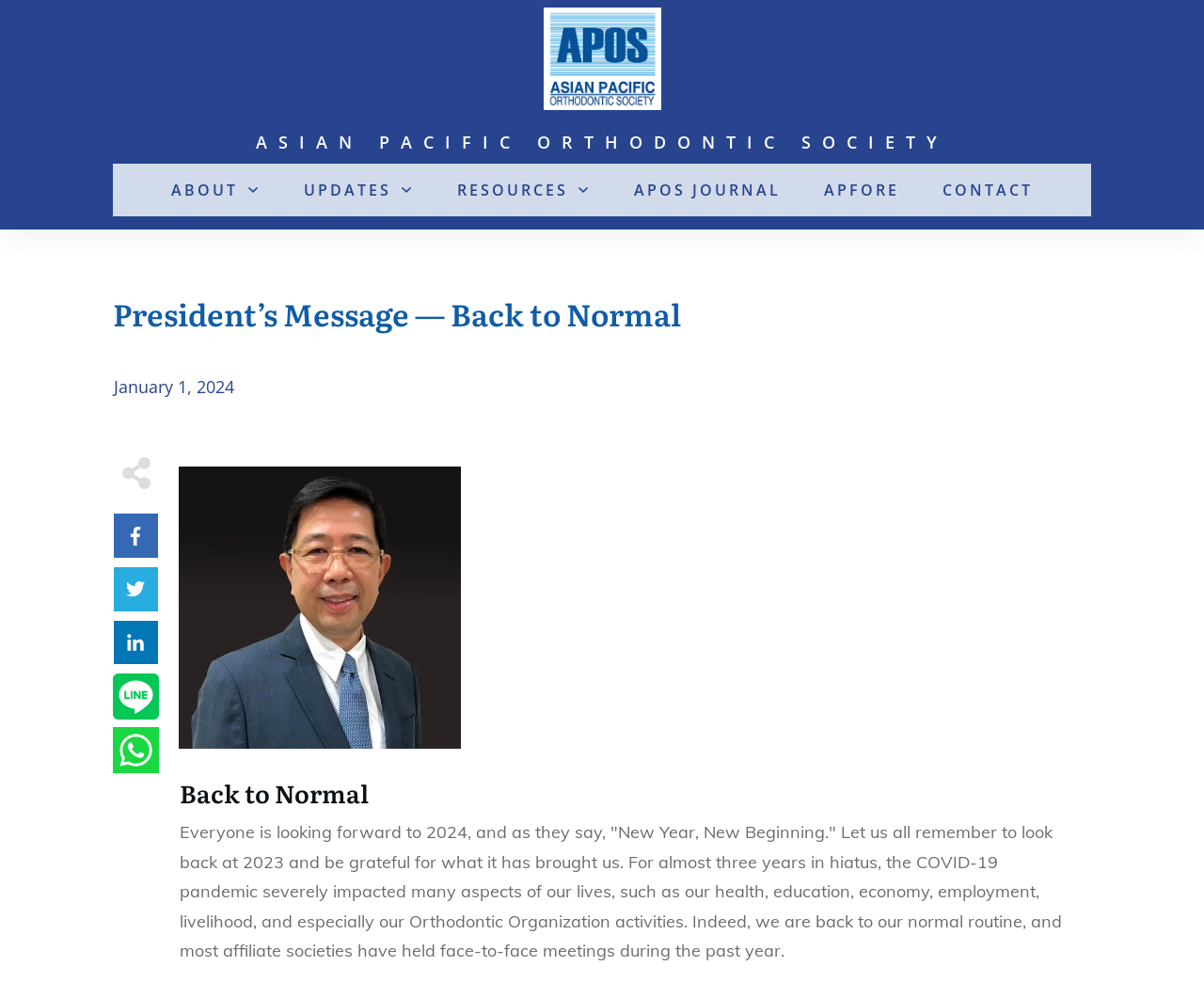Identify the bounding box coordinates for the element you need to click to achieve the following task: "Click the ABOUT link". Provide the bounding box coordinates as four float numbers between 0 and 1, in the form [left, top, right, bottom].

[0.142, 0.18, 0.198, 0.201]